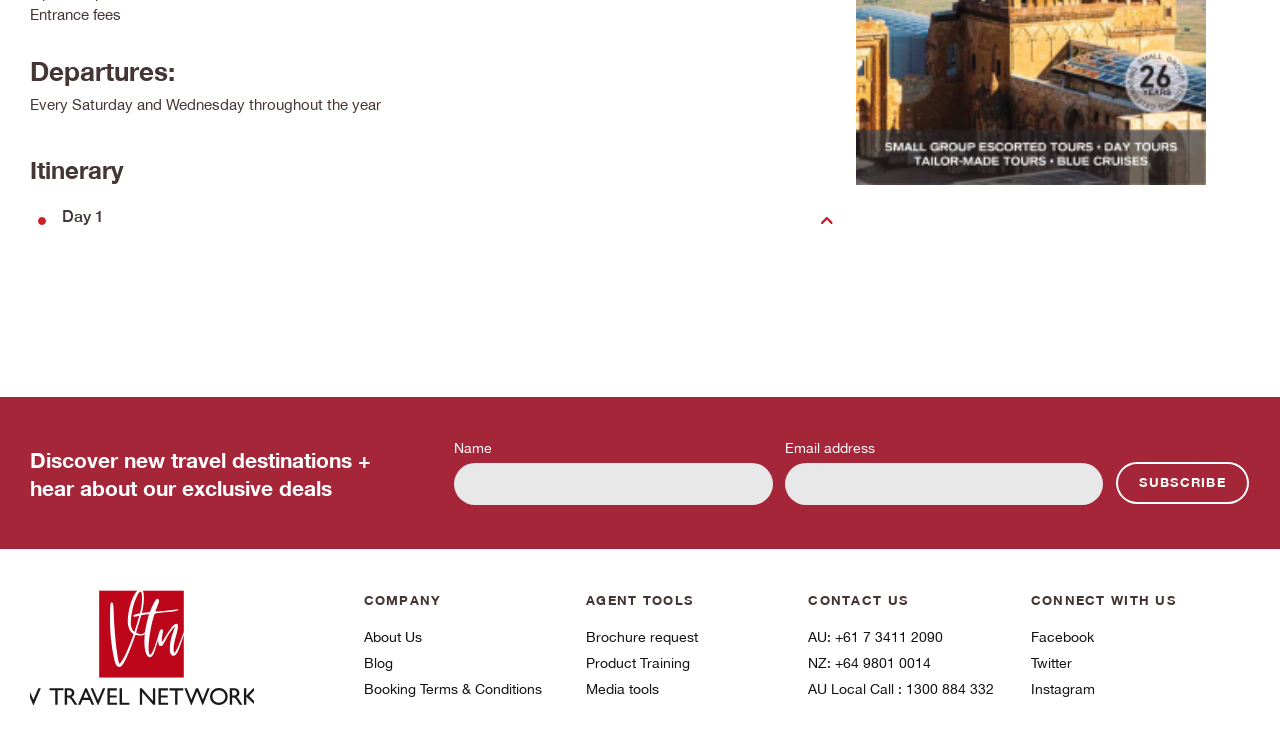Please specify the bounding box coordinates of the element that should be clicked to execute the given instruction: 'Contact us through Facebook'. Ensure the coordinates are four float numbers between 0 and 1, expressed as [left, top, right, bottom].

[0.805, 0.842, 0.96, 0.87]